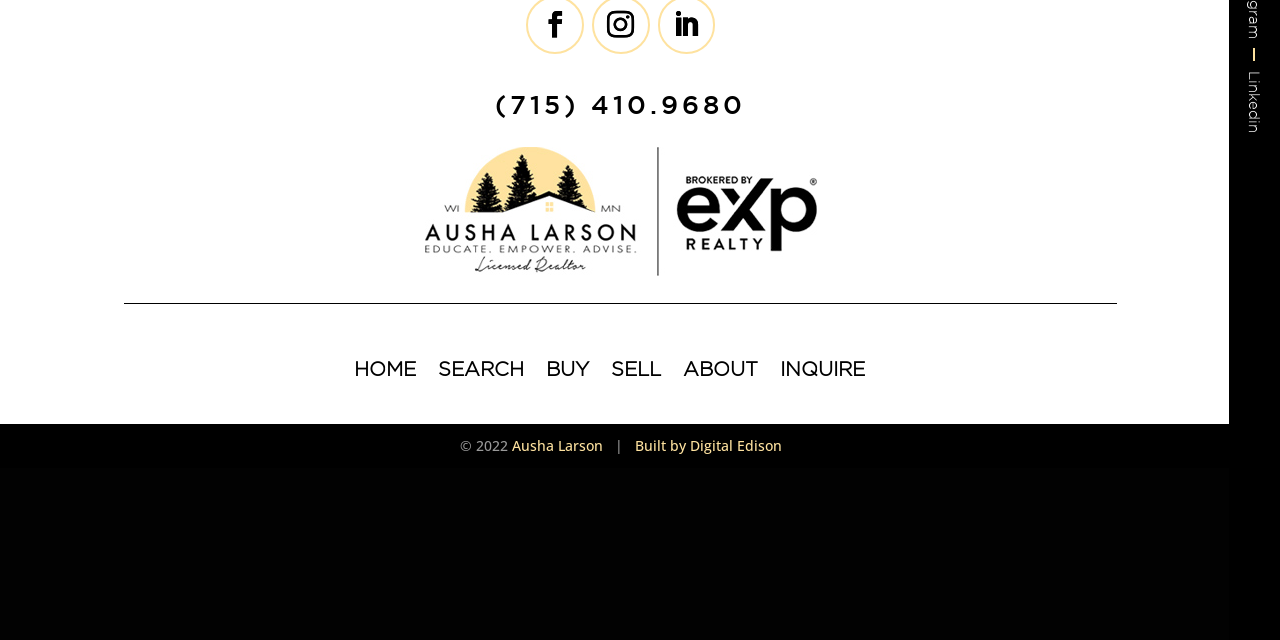For the following element description, predict the bounding box coordinates in the format (top-left x, top-left y, bottom-right x, bottom-right y). All values should be floating point numbers between 0 and 1. Description: (715) 410.9680

[0.387, 0.141, 0.583, 0.186]